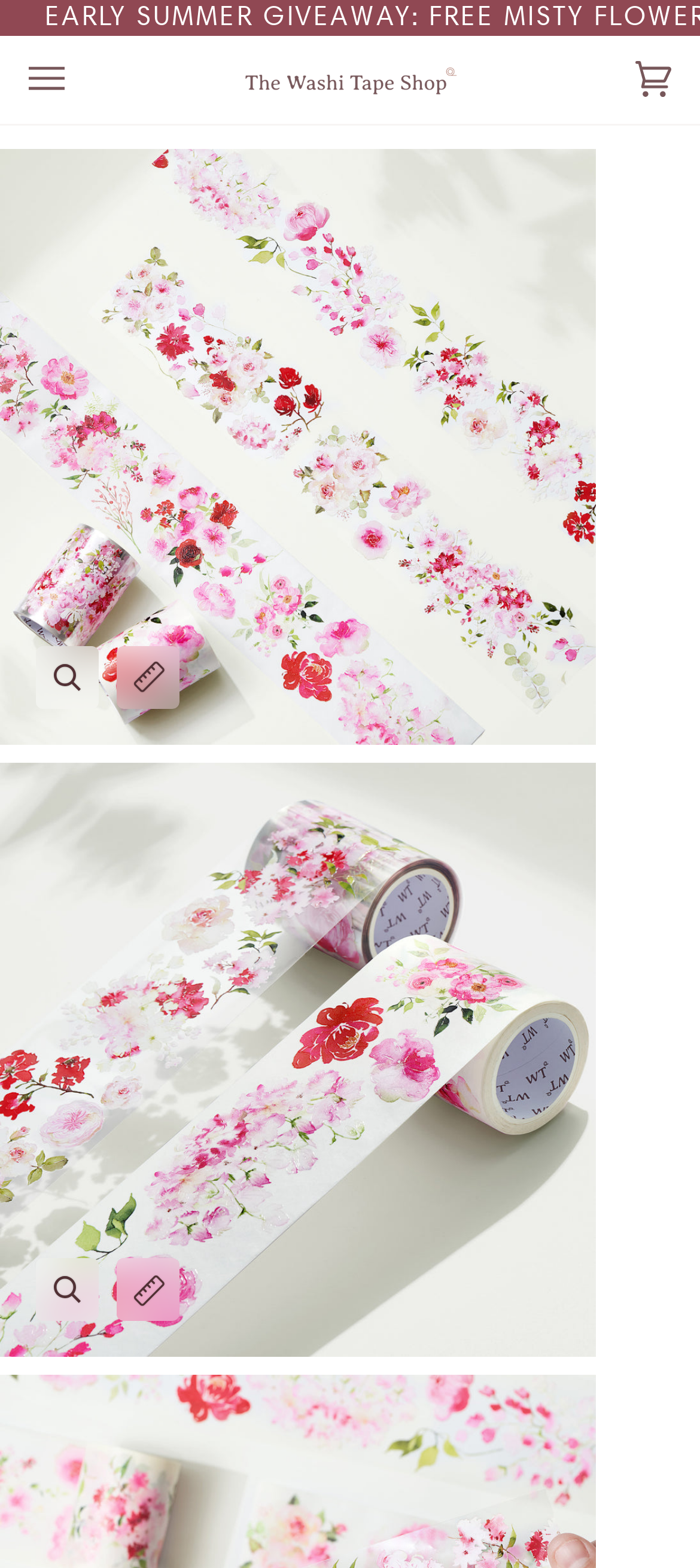Provide the bounding box coordinates, formatted as (top-left x, top-left y, bottom-right x, bottom-right y), with all values being floating point numbers between 0 and 1. Identify the bounding box of the UI element that matches the description: Zoom

[0.051, 0.412, 0.141, 0.452]